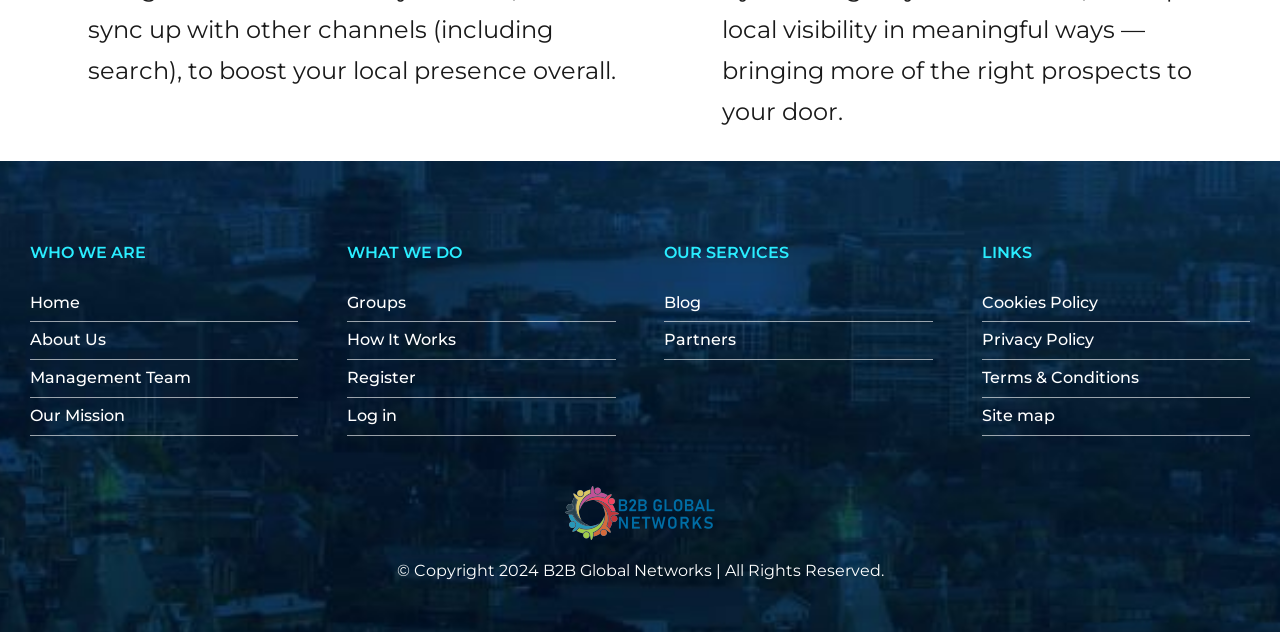Please find the bounding box for the UI element described by: "Site map".

[0.767, 0.622, 0.977, 0.681]